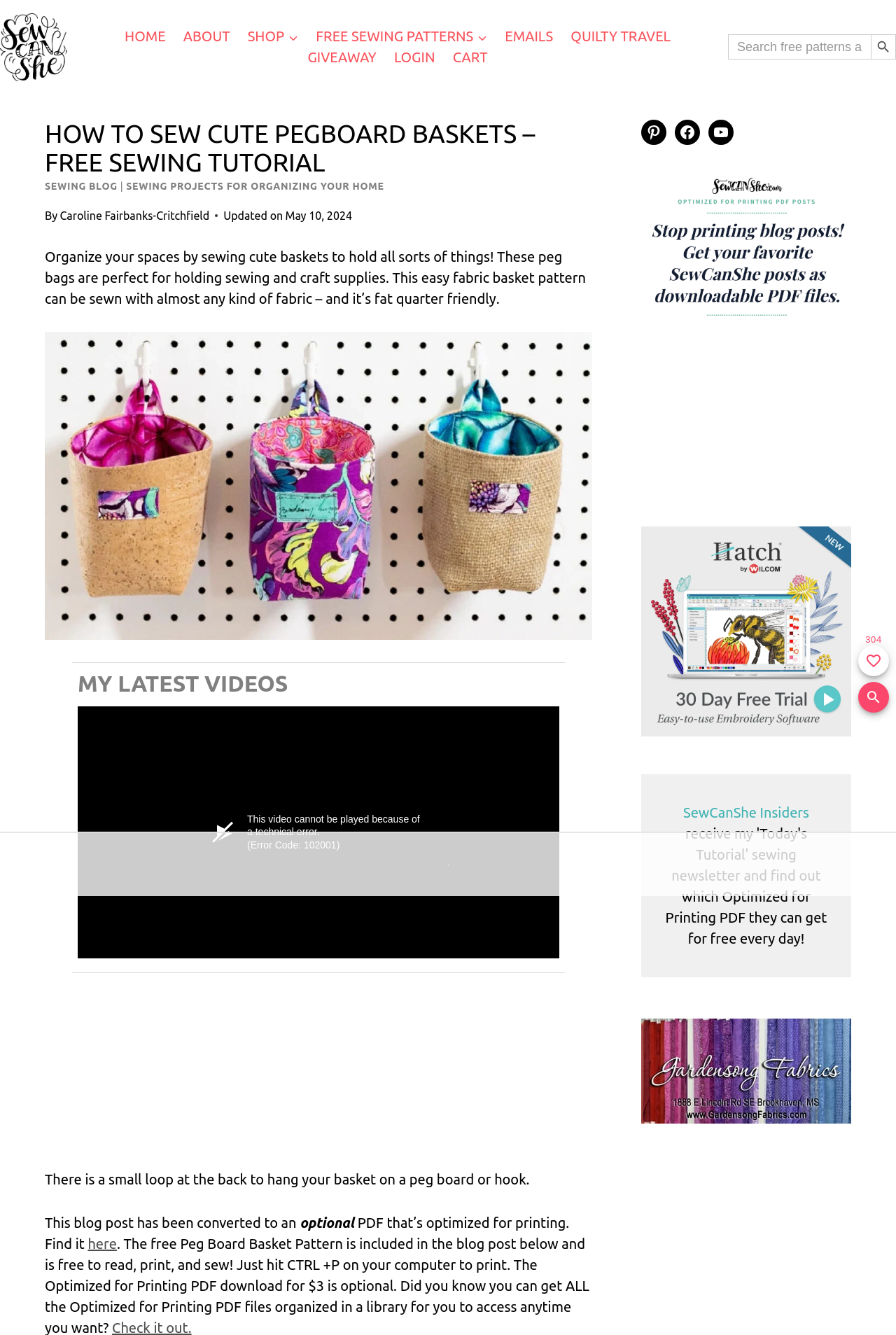Extract the primary headline from the webpage and present its text.

HOW TO SEW CUTE PEGBOARD BASKETS – FREE SEWING TUTORIAL